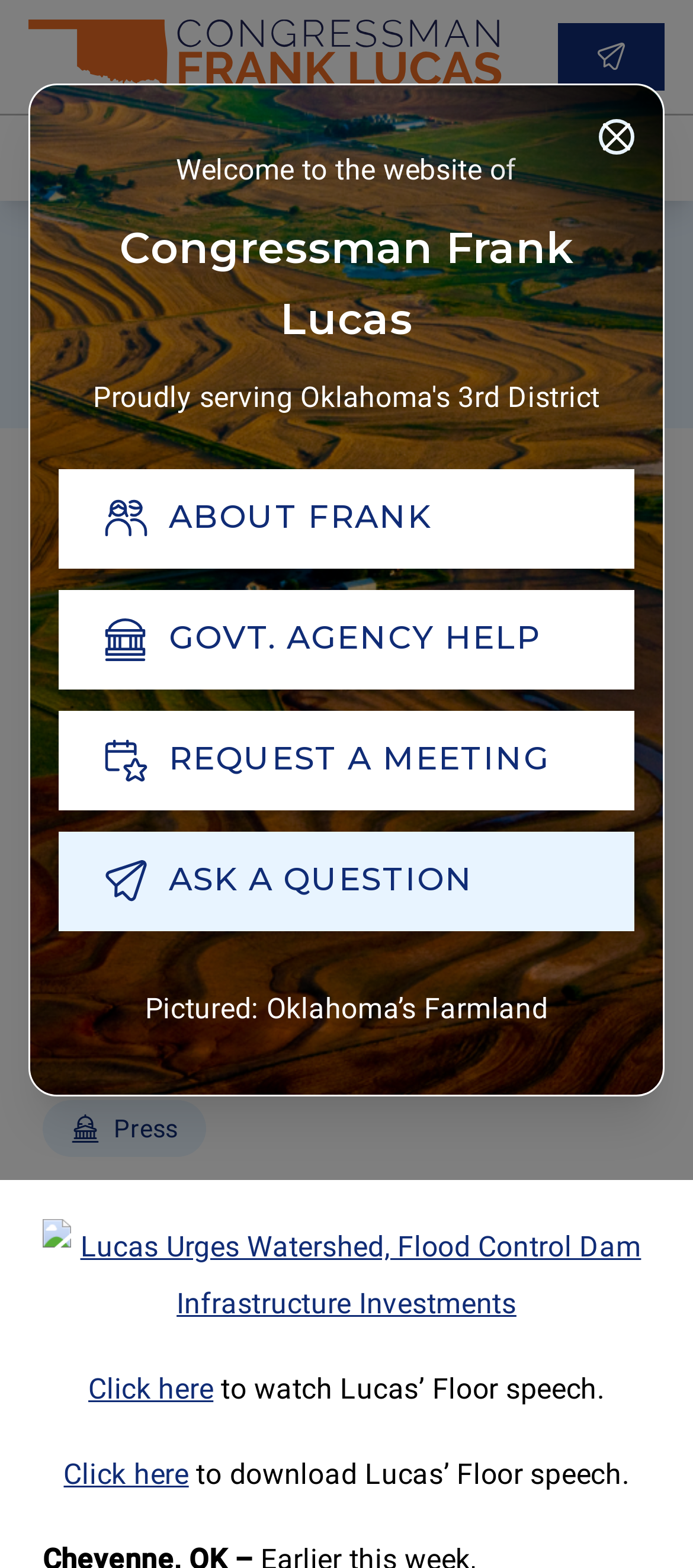Find the bounding box coordinates of the element you need to click on to perform this action: 'Click to watch Lucas’ Floor speech'. The coordinates should be represented by four float values between 0 and 1, in the format [left, top, right, bottom].

[0.127, 0.875, 0.308, 0.896]